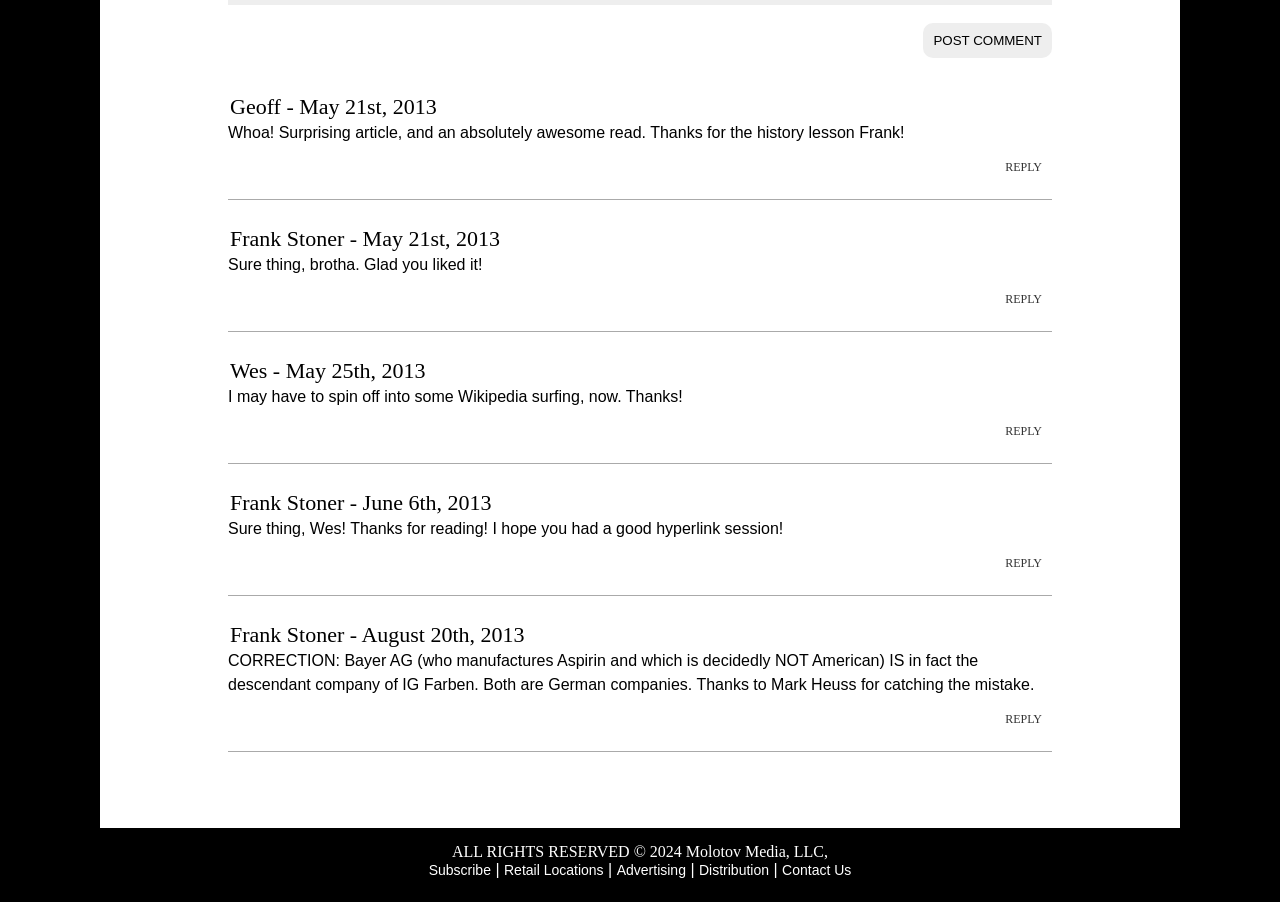Given the element description name="submit" value="POST COMMENT", predict the bounding box coordinates for the UI element in the webpage screenshot. The format should be (top-left x, top-left y, bottom-right x, bottom-right y), and the values should be between 0 and 1.

[0.721, 0.034, 0.822, 0.073]